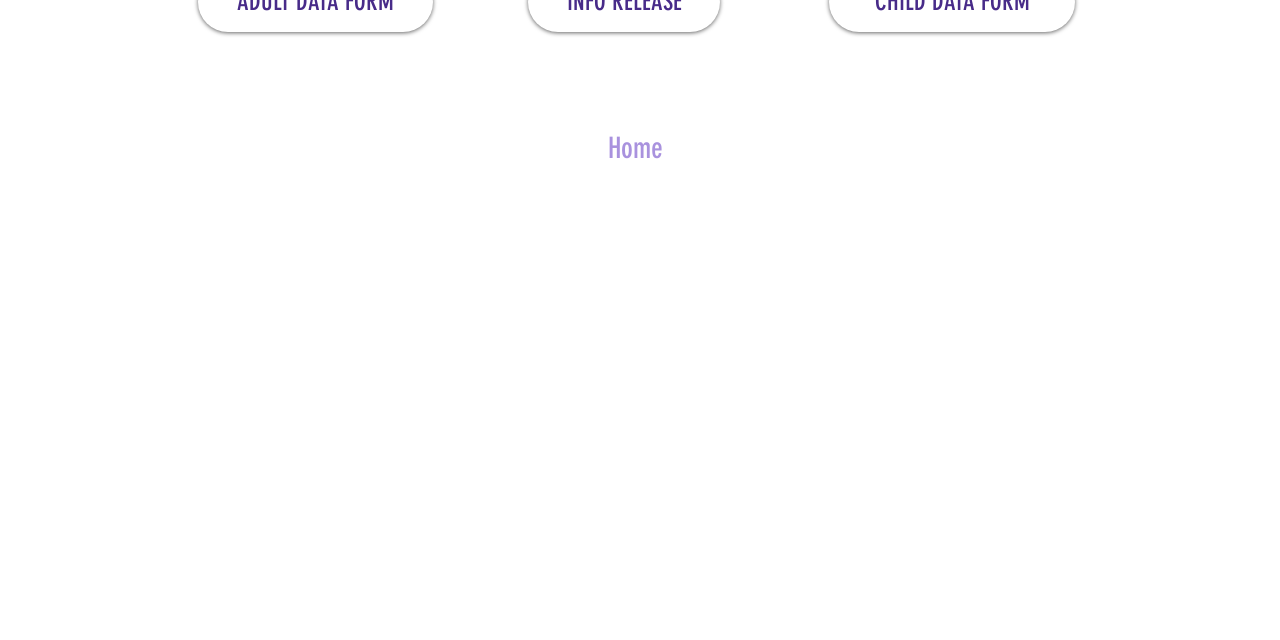From the element description: "​Home", extract the bounding box coordinates of the UI element. The coordinates should be expressed as four float numbers between 0 and 1, in the order [left, top, right, bottom].

[0.475, 0.204, 0.518, 0.257]